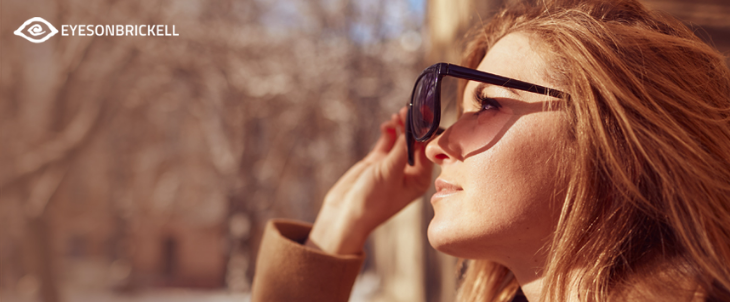Why is the woman wearing sunglasses?
Look at the image and answer the question using a single word or phrase.

To protect against UV rays